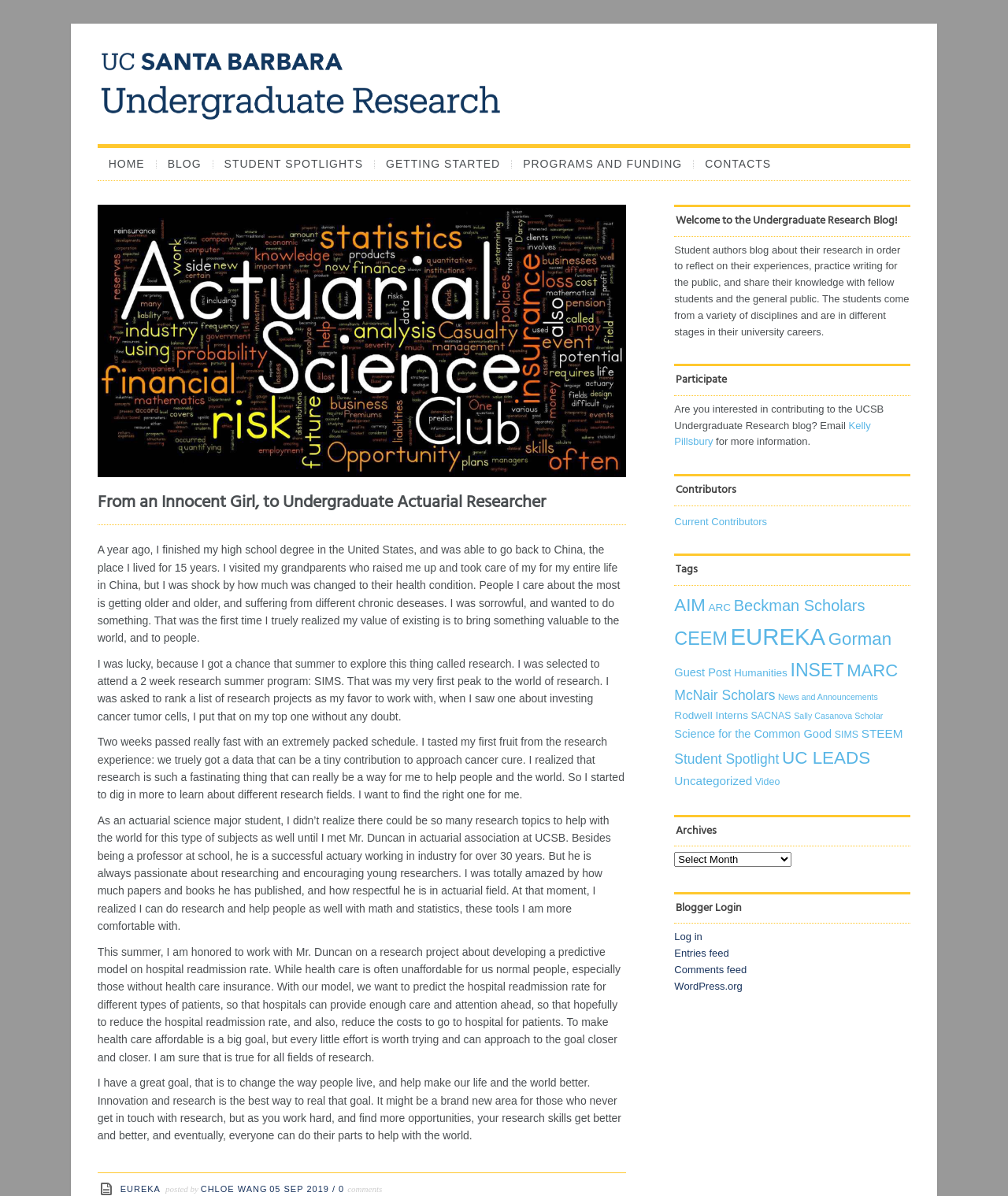What is the purpose of the Undergraduate Research Blog?
Refer to the screenshot and answer in one word or phrase.

for students to reflect on their research experiences